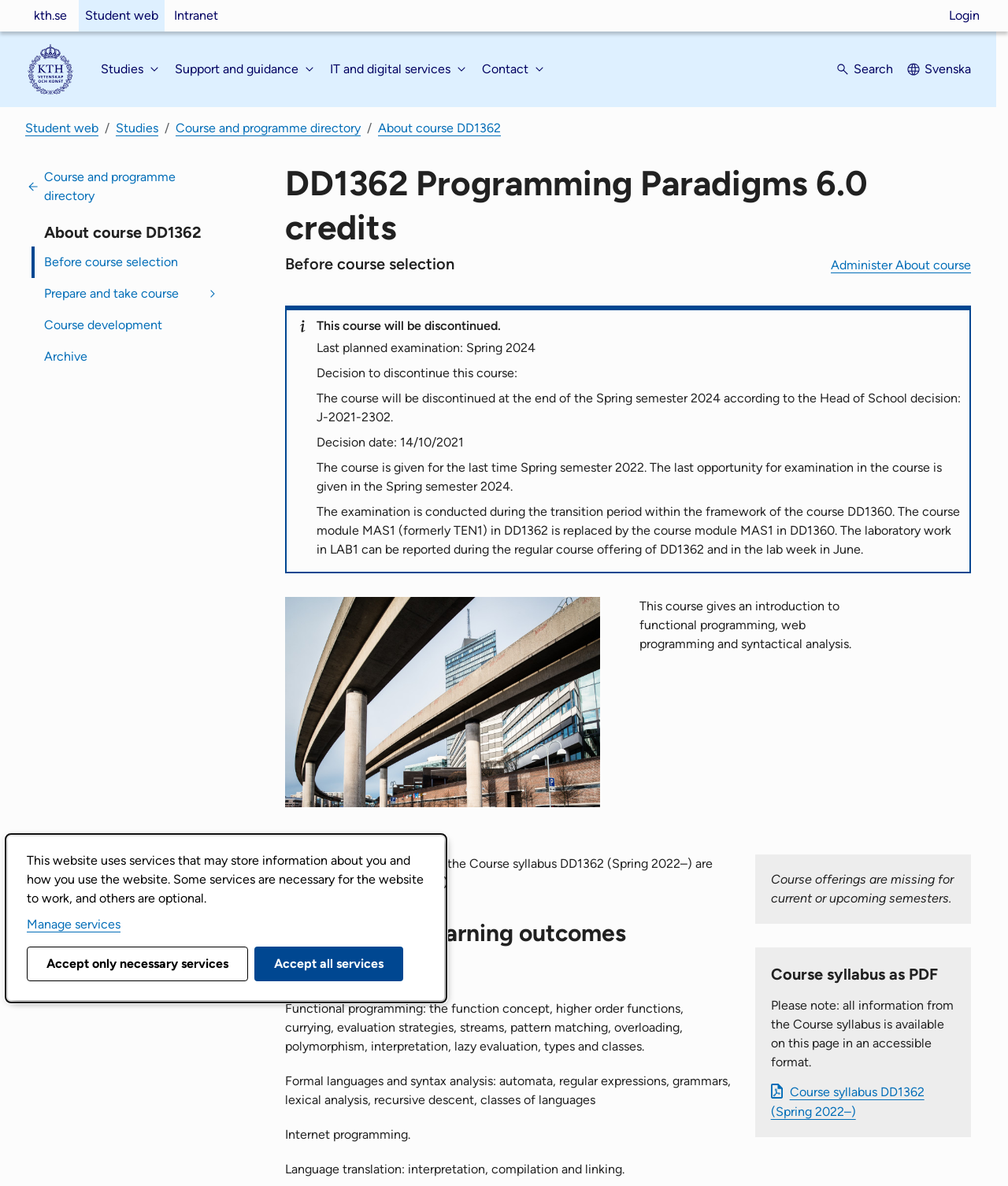What is the last planned examination for this course?
Please utilize the information in the image to give a detailed response to the question.

The last planned examination for this course can be found in the alert section, where it is stated that 'The last planned examination: Spring 2024'.